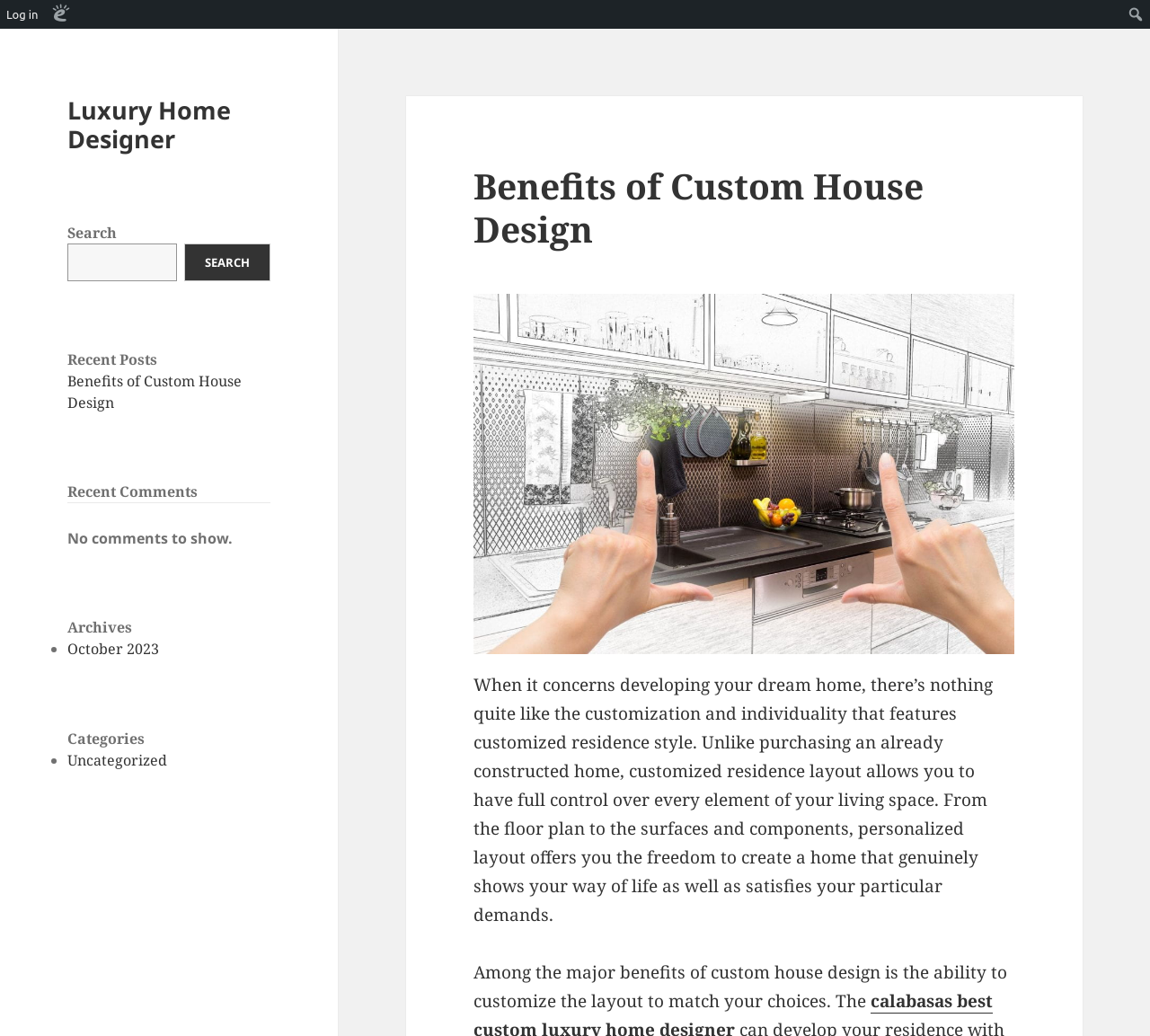What is the name of the luxury home designer?
Please answer the question with as much detail and depth as you can.

The answer can be found by looking at the link element with the text 'Luxury Home Designer' which is located at the top of the webpage, indicating that it is the name of the luxury home designer.